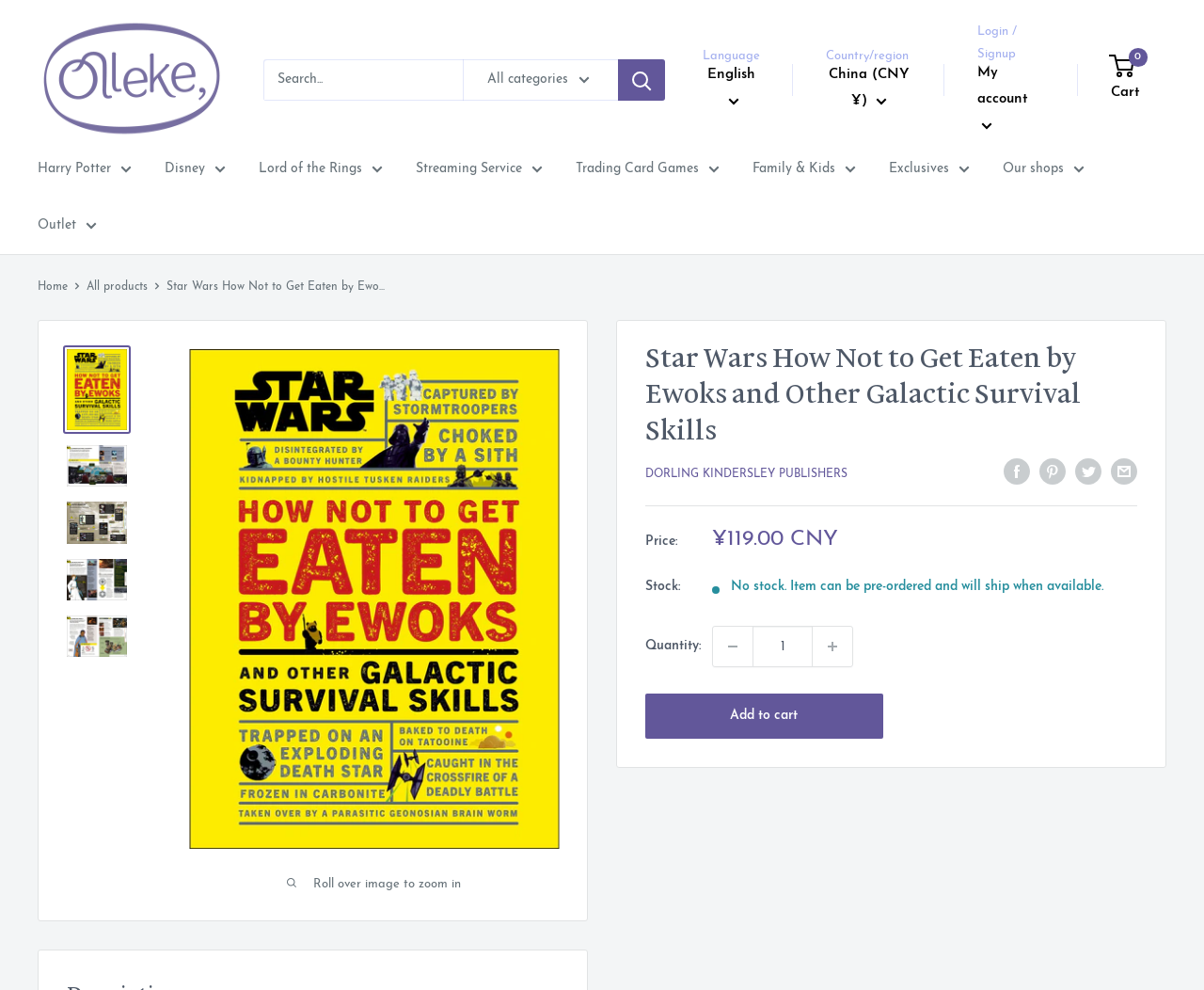Give a succinct answer to this question in a single word or phrase: 
What is the name of the book?

Star Wars How Not to Get Eaten by Ewoks and Other Galactic Survival Skills